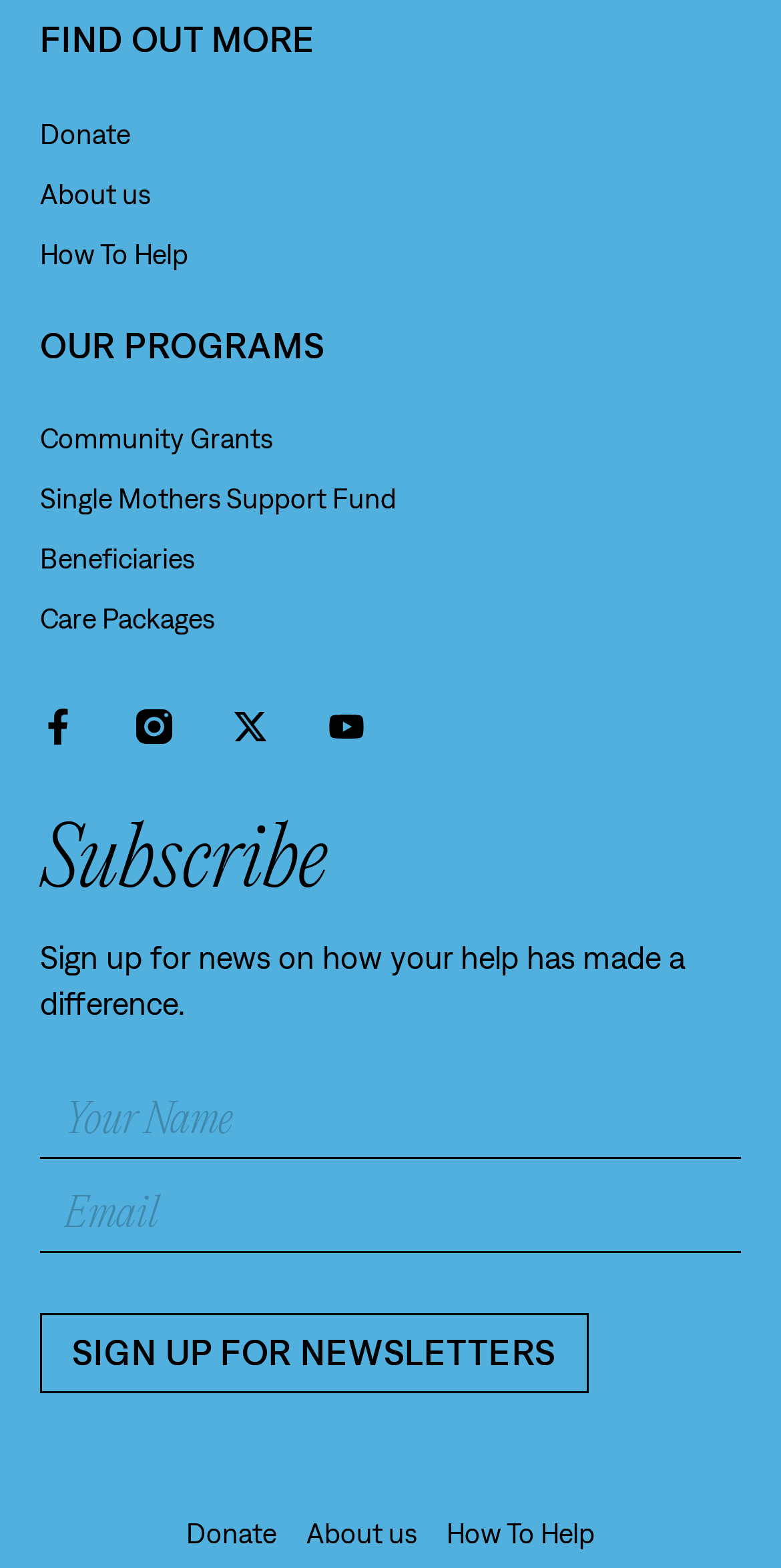What social media platforms is the charity present on?
Using the image, provide a detailed and thorough answer to the question.

The website has links to Facebook, Twitter, and Youtube, indicating that the charity is present on these social media platforms.